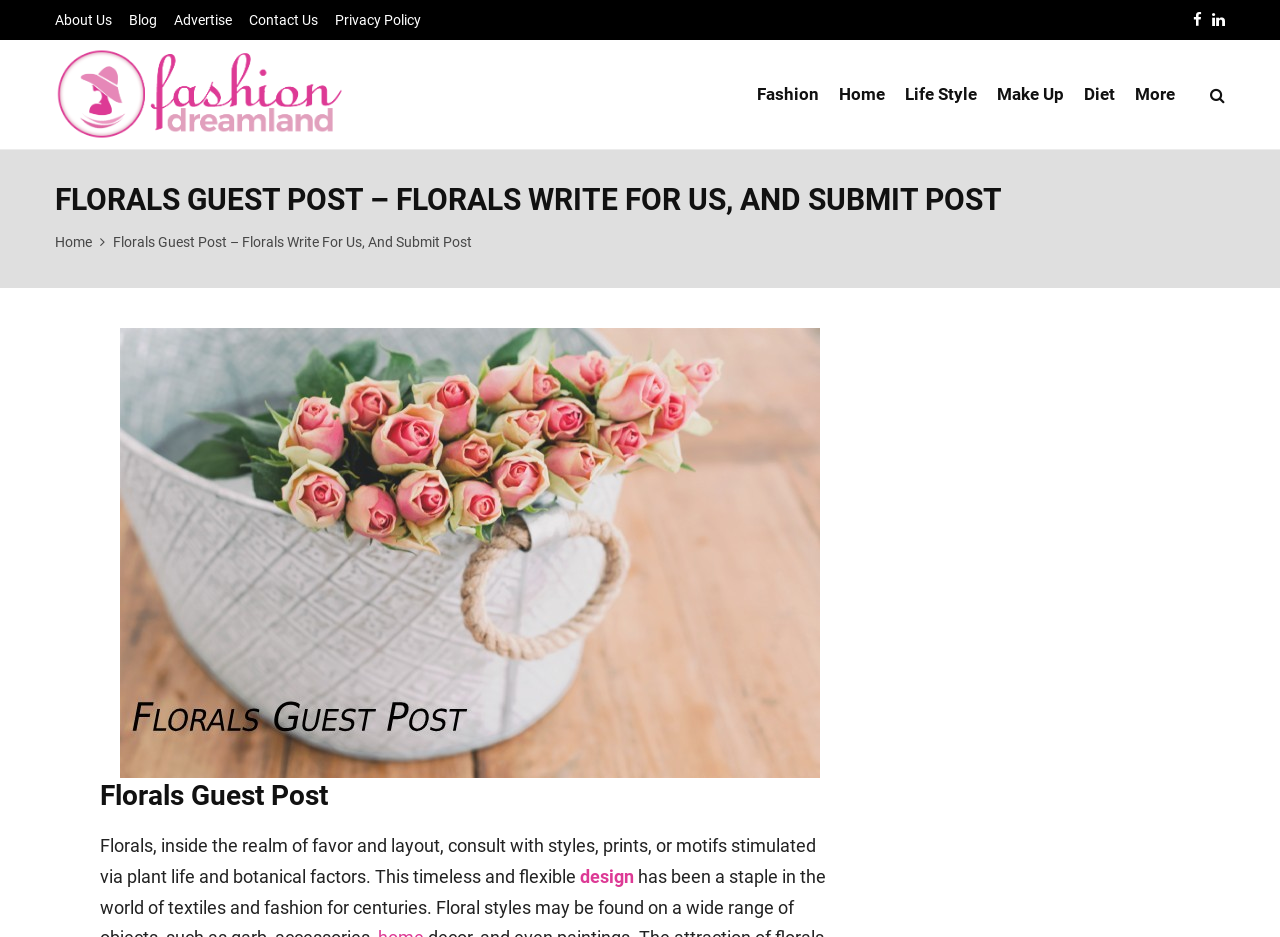Locate the UI element described by Diet and provide its bounding box coordinates. Use the format (top-left x, top-left y, bottom-right x, bottom-right y) with all values as floating point numbers between 0 and 1.

[0.847, 0.048, 0.871, 0.155]